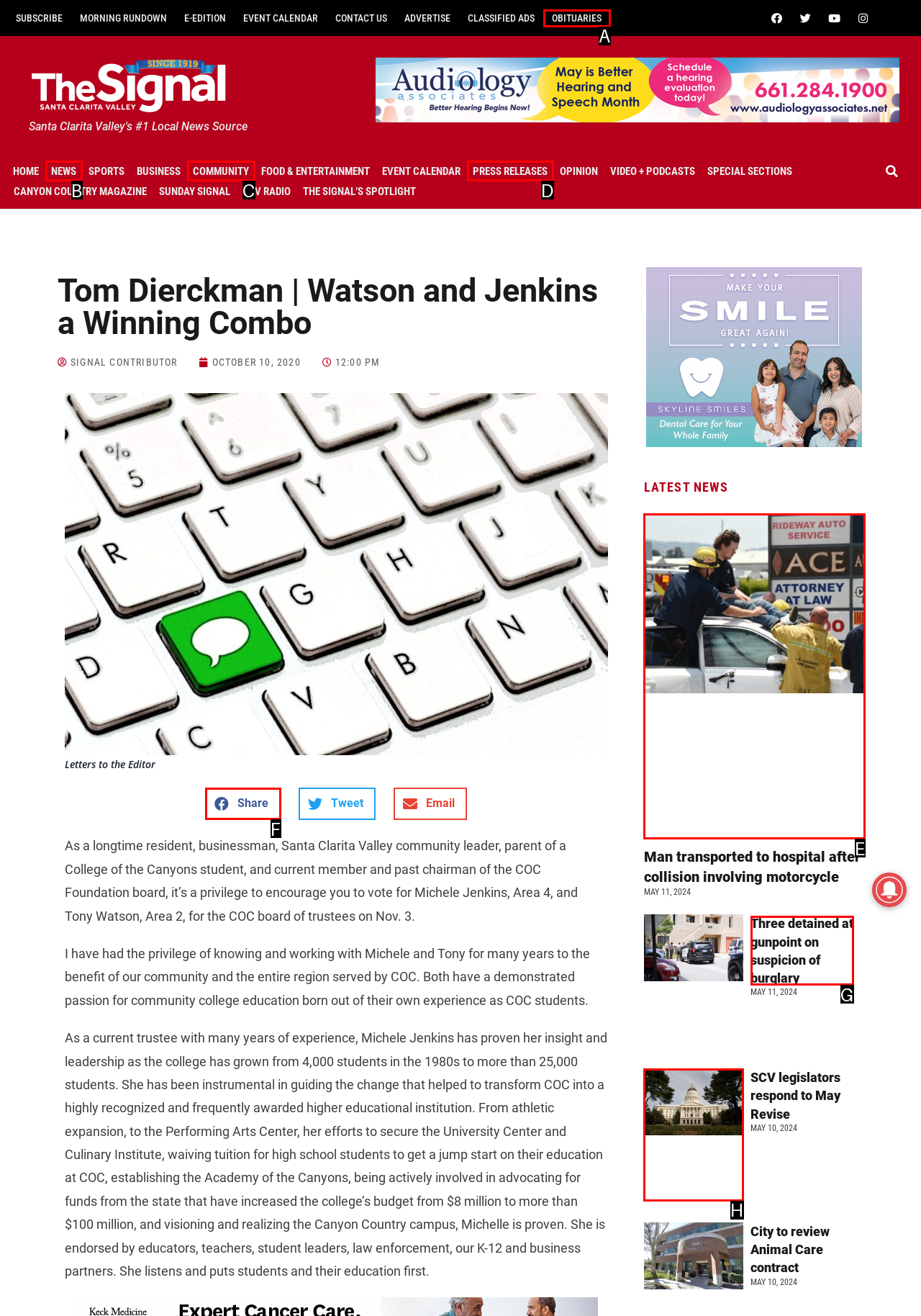Identify the HTML element that should be clicked to accomplish the task: Click on the 'Riley' link
Provide the option's letter from the given choices.

None